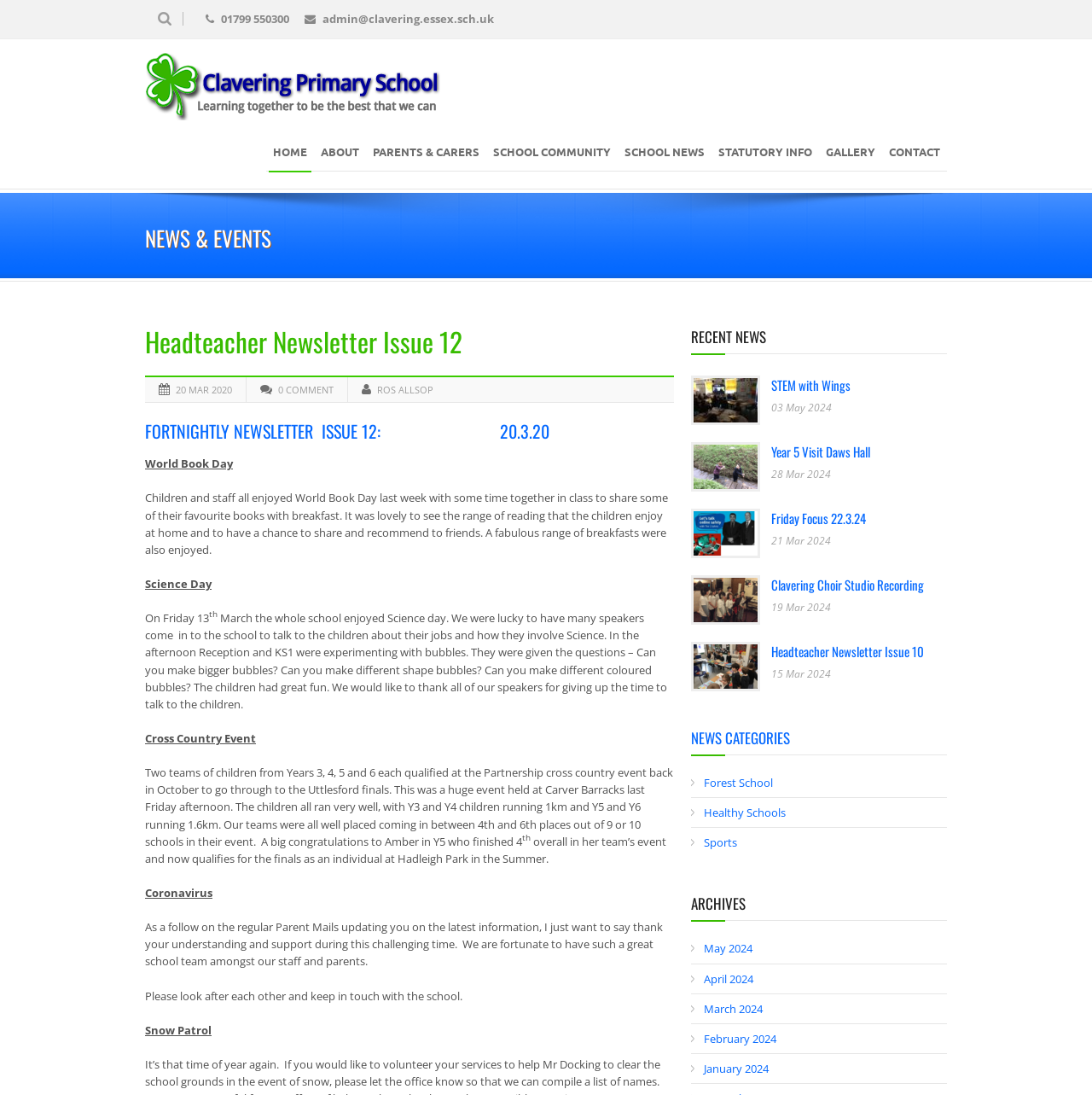Please identify the bounding box coordinates of the clickable region that I should interact with to perform the following instruction: "Go to ARCHIVES". The coordinates should be expressed as four float numbers between 0 and 1, i.e., [left, top, right, bottom].

[0.633, 0.818, 0.687, 0.841]